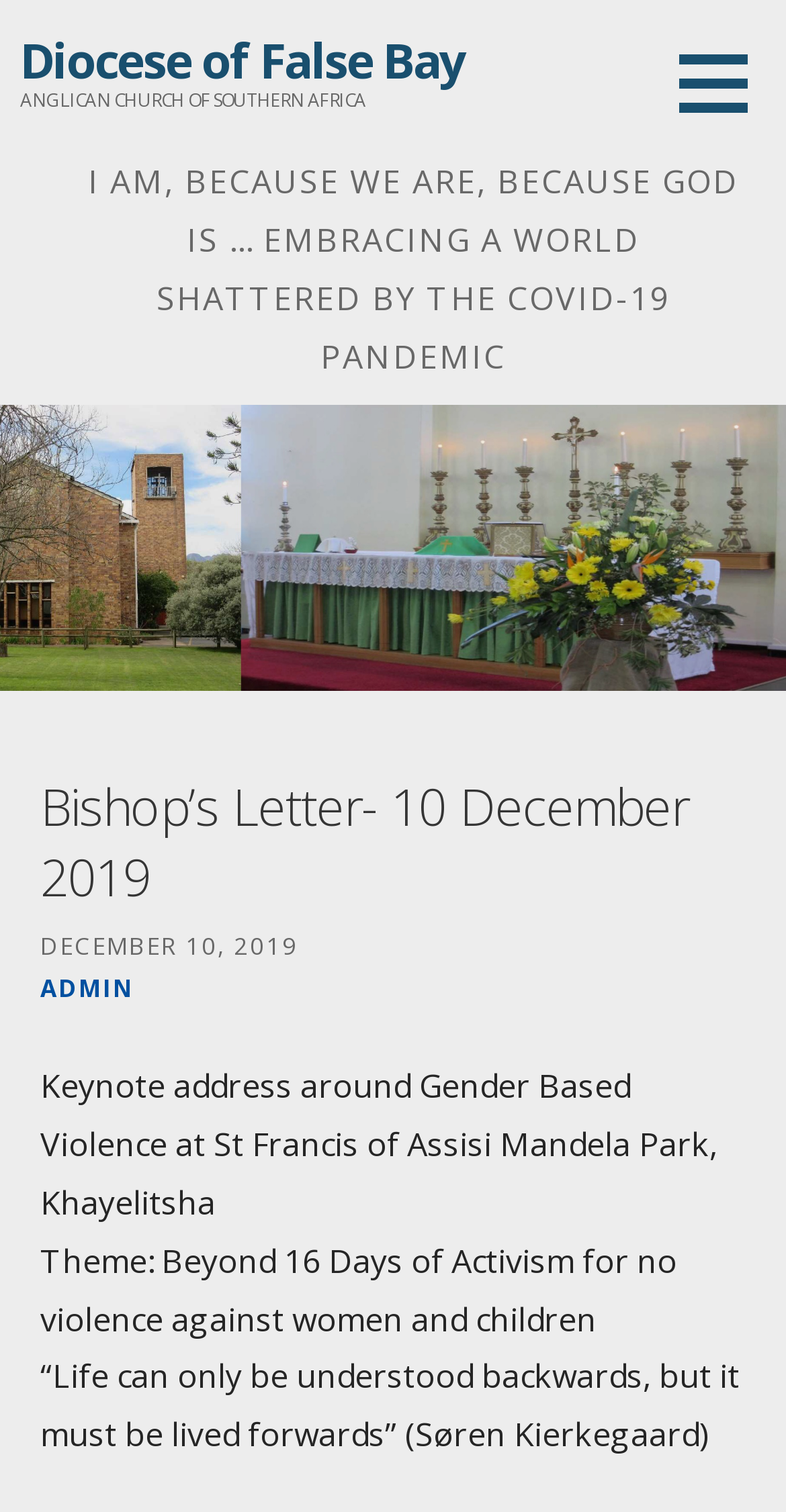Locate the UI element that matches the description admin in the webpage screenshot. Return the bounding box coordinates in the format (top-left x, top-left y, bottom-right x, bottom-right y), with values ranging from 0 to 1.

[0.051, 0.642, 0.172, 0.664]